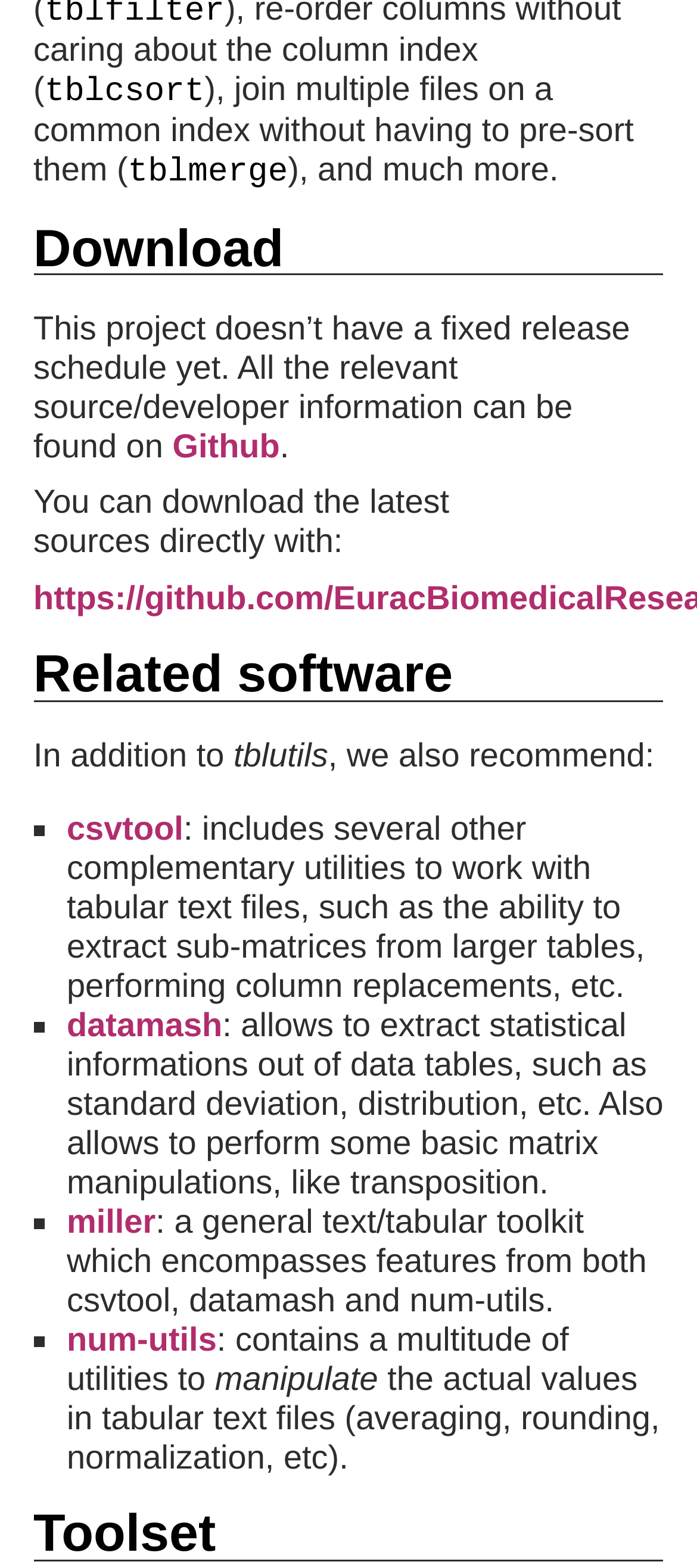What is the purpose of csvtool?
Provide a detailed answer to the question, using the image to inform your response.

The purpose of csvtool is mentioned in the static text element ': includes several other complementary utilities to work with tabular text files, such as the ability to extract sub-matrices from larger tables, performing column replacements, etc.' which suggests that csvtool is used to extract sub-matrices from larger tables.